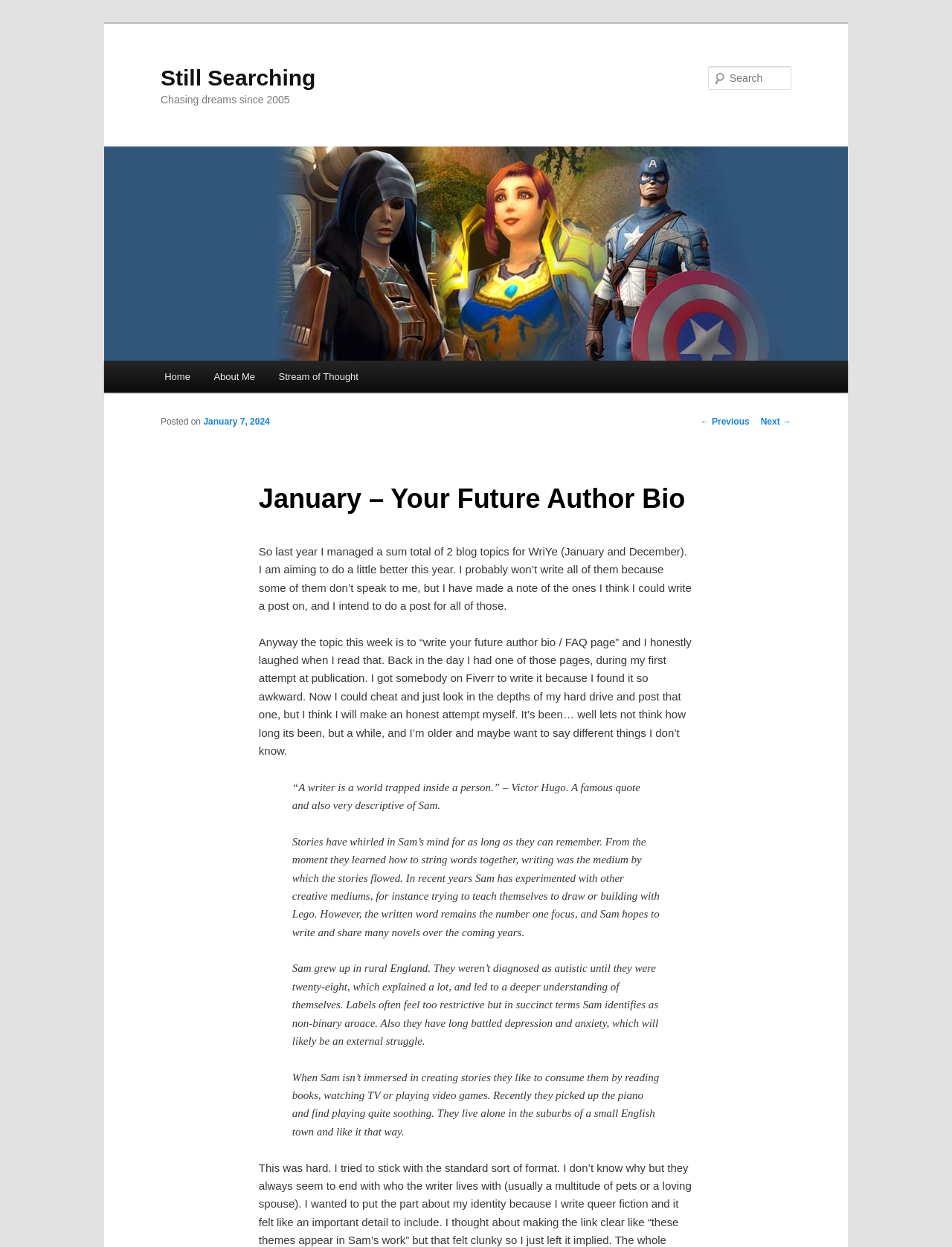Find the bounding box coordinates of the element to click in order to complete the given instruction: "Read the previous post."

[0.736, 0.334, 0.787, 0.342]